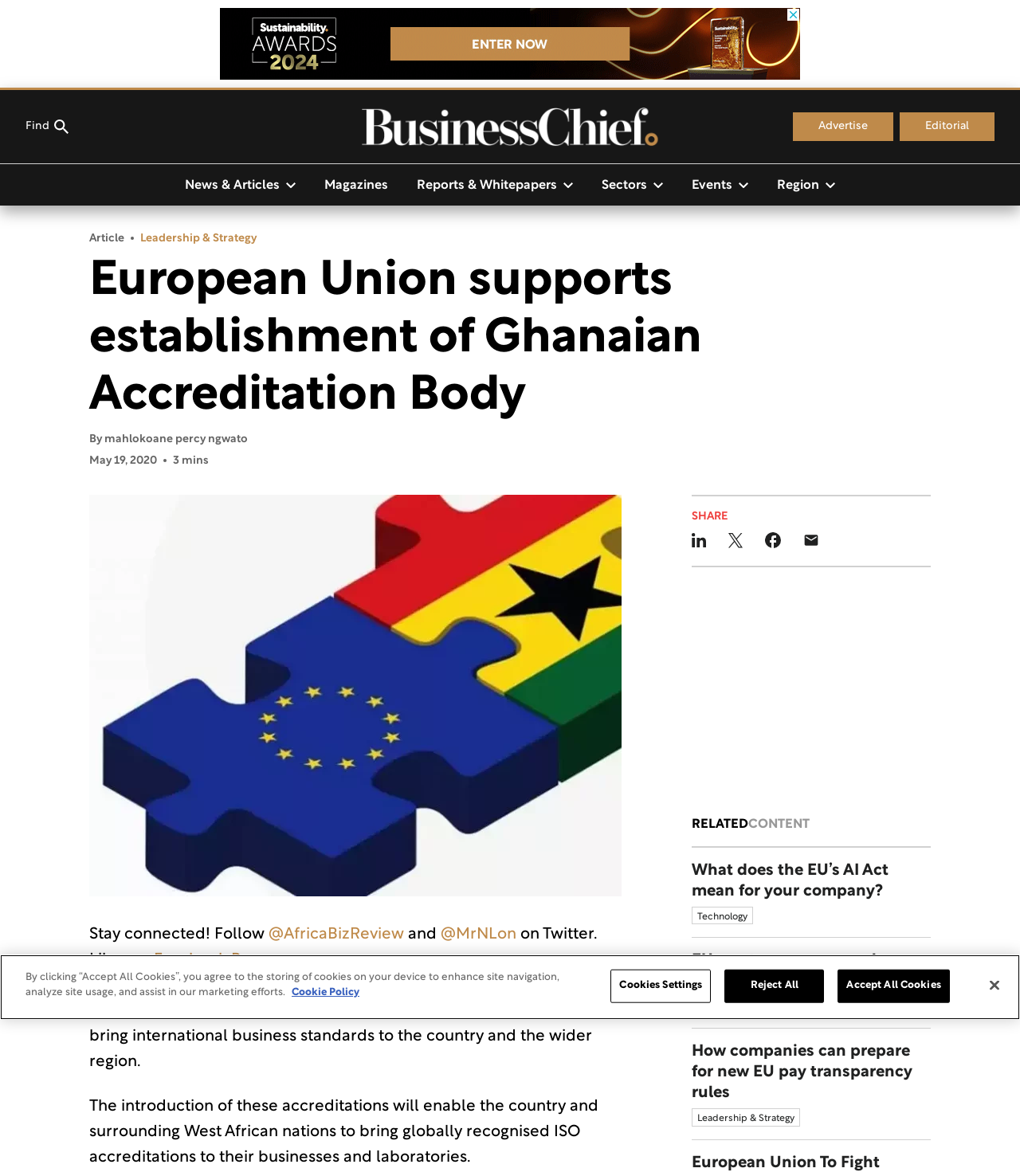Who wrote the article?
Give a one-word or short phrase answer based on the image.

mahlokoane percy ngwato